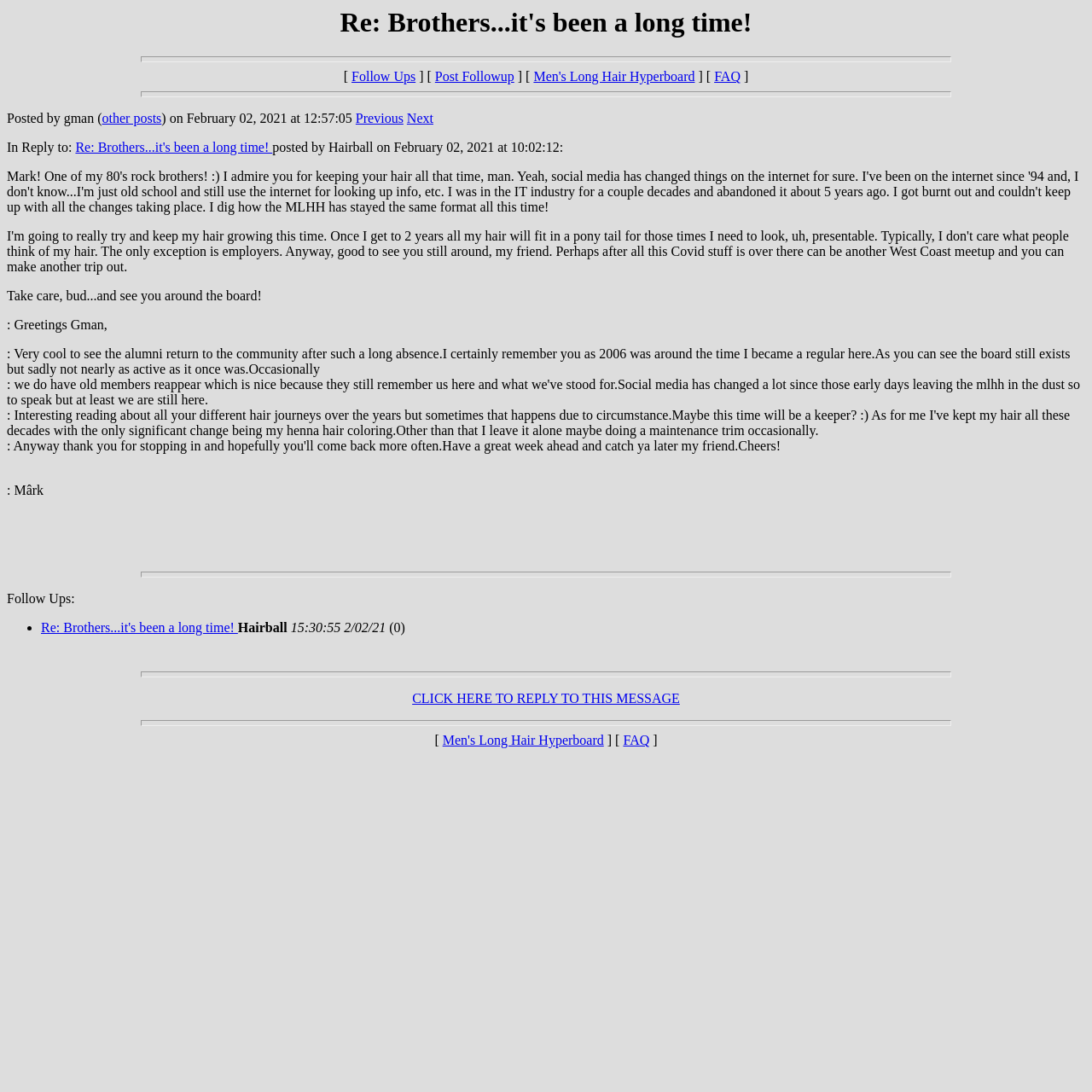Identify the bounding box coordinates for the UI element described by the following text: "Follow Ups:". Provide the coordinates as four float numbers between 0 and 1, in the format [left, top, right, bottom].

[0.006, 0.542, 0.068, 0.555]